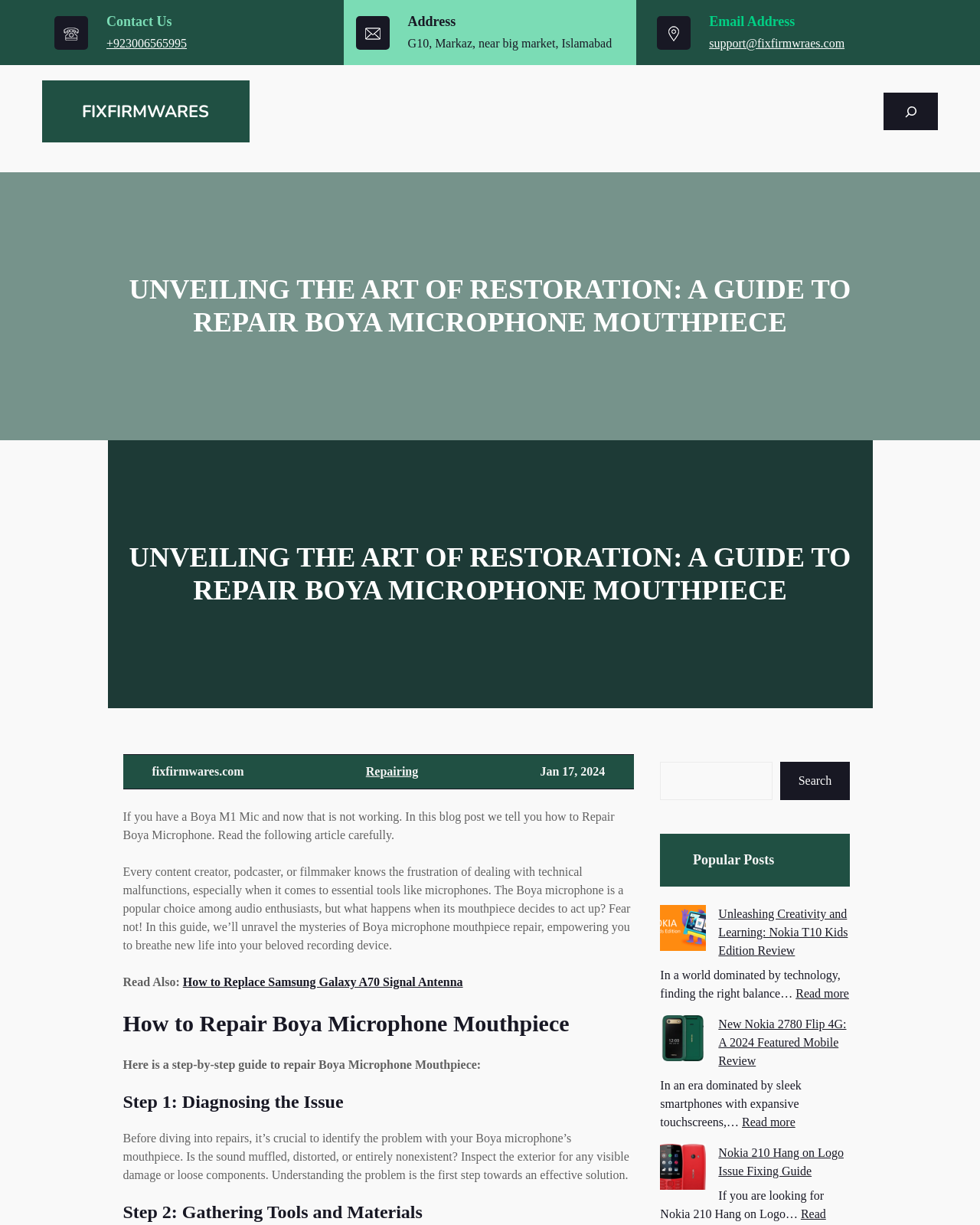Examine the screenshot and answer the question in as much detail as possible: How many steps are there in the repair guide?

I found the number of steps by looking at the headings, which list 'Step 1: Diagnosing the Issue' and 'Step 2: Gathering Tools and Materials', indicating that there are at least two steps in the repair guide.